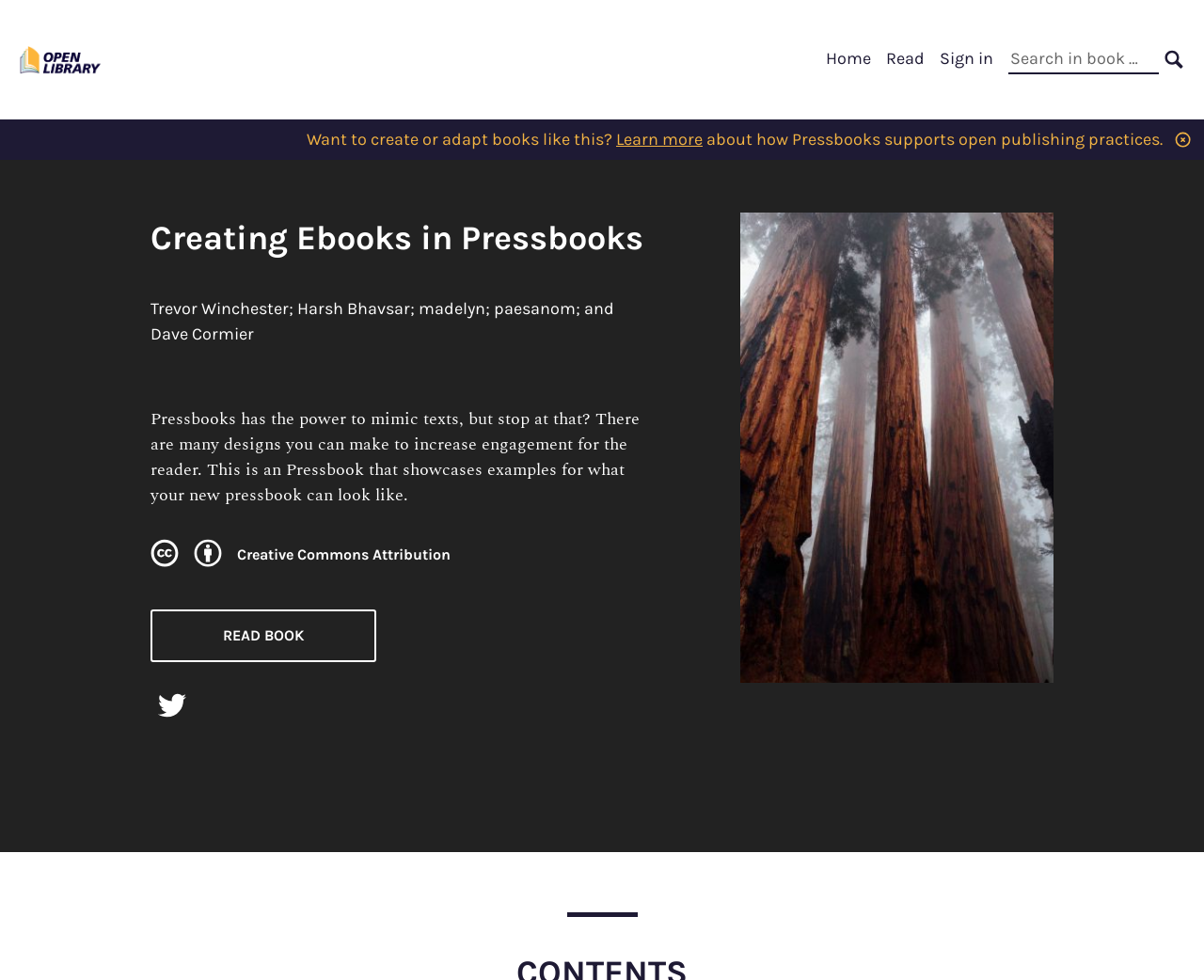Using the details from the image, please elaborate on the following question: What is the purpose of the search box in the top-right corner?

I found the answer by looking at the search box in the top-right corner, which has a placeholder text 'Search in book:' and a button with the text 'SEARCH'.